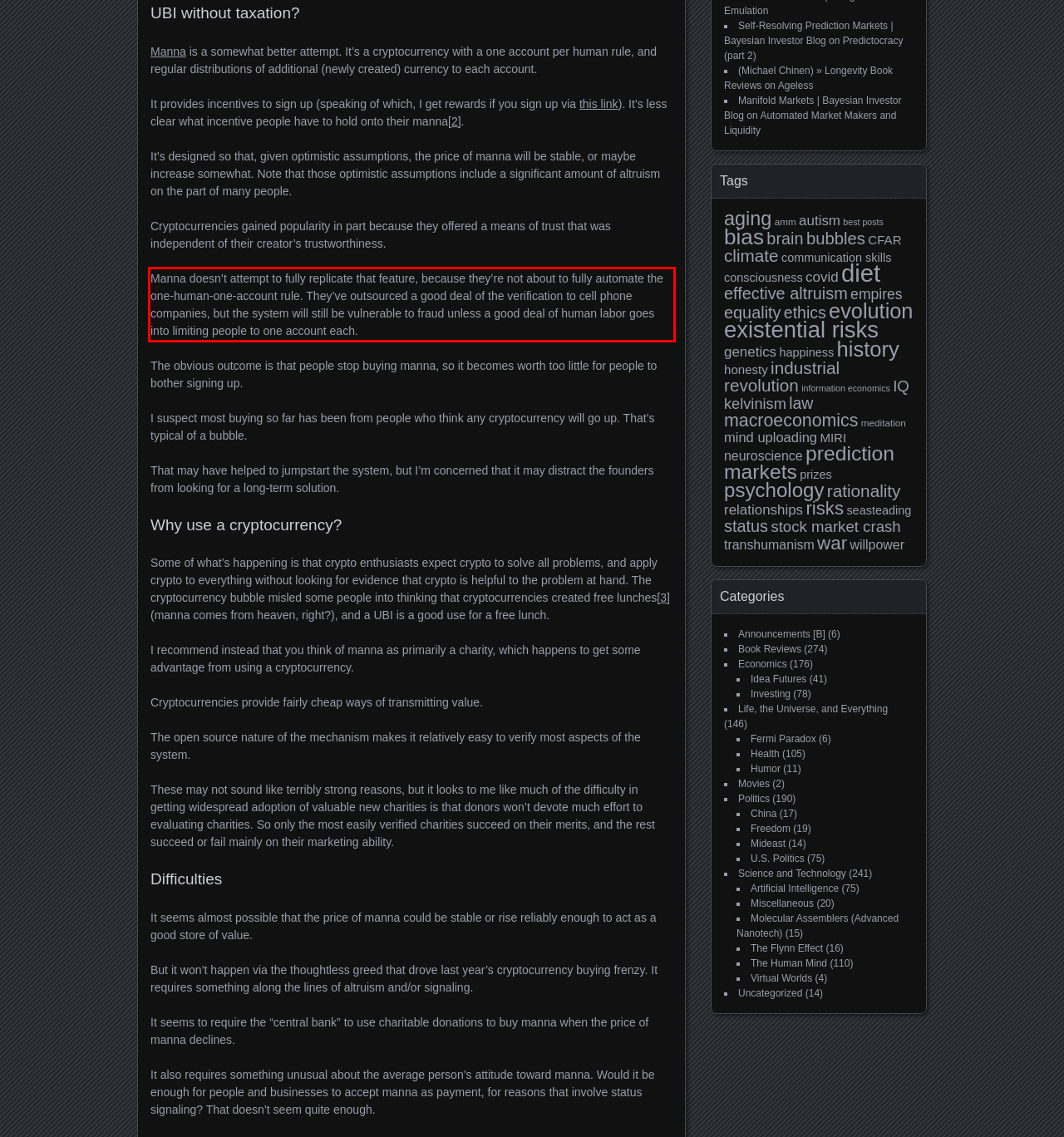Please extract the text content from the UI element enclosed by the red rectangle in the screenshot.

Manna doesn’t attempt to fully replicate that feature, because they’re not about to fully automate the one-human-one-account rule. They’ve outsourced a good deal of the verification to cell phone companies, but the system will still be vulnerable to fraud unless a good deal of human labor goes into limiting people to one account each.